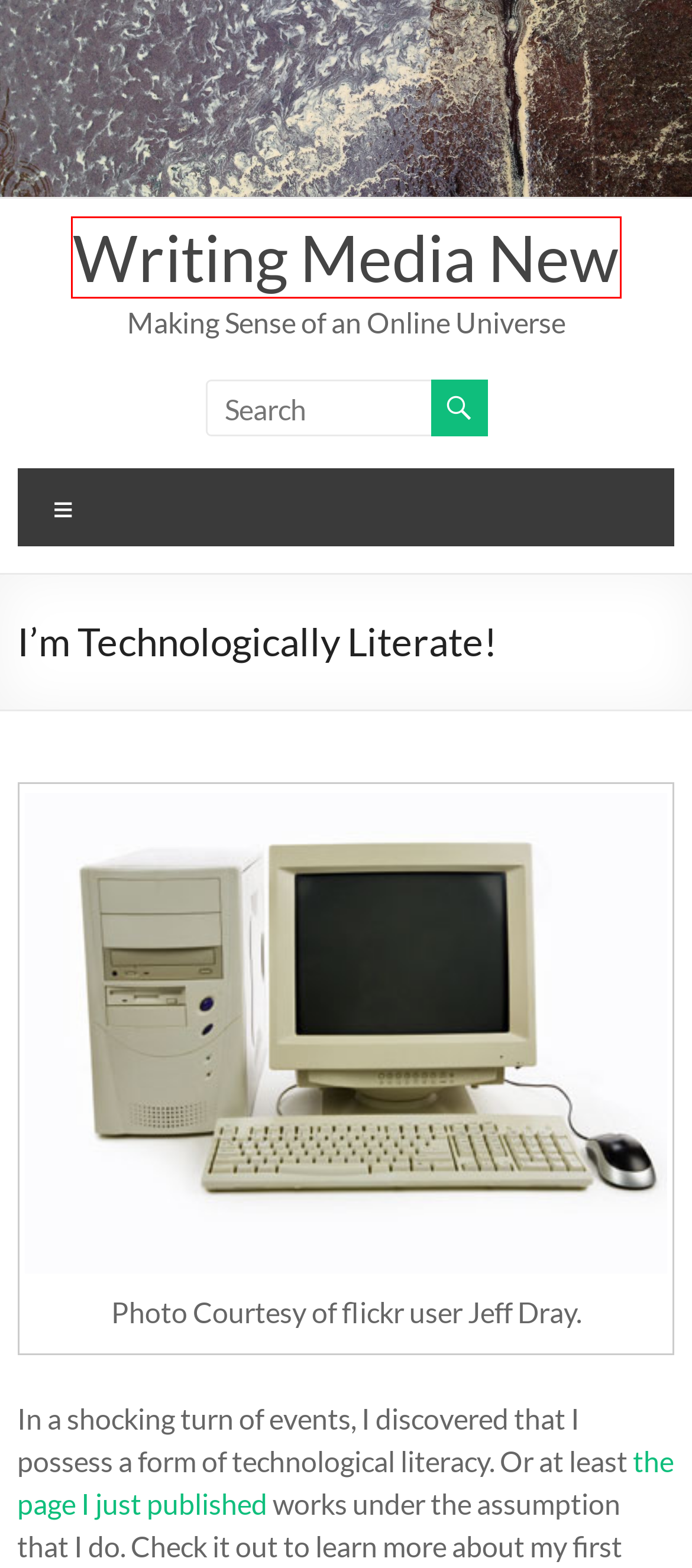Take a look at the provided webpage screenshot featuring a red bounding box around an element. Select the most appropriate webpage description for the page that loads after clicking on the element inside the red bounding box. Here are the candidates:
A. Sketch – Writing Media New
B. Zelda – Writing Media New
C. DRAFT – Writing Media New
D. The Emory Wheel | Emory University's Only Independent Student Newspaper
E. Data – Writing Media New
F. Podcast – Writing Media New
G. Writing Media New – Making Sense of an Online Universe
H. Technology Literacy Narrative: The Past – Writing Media New

G